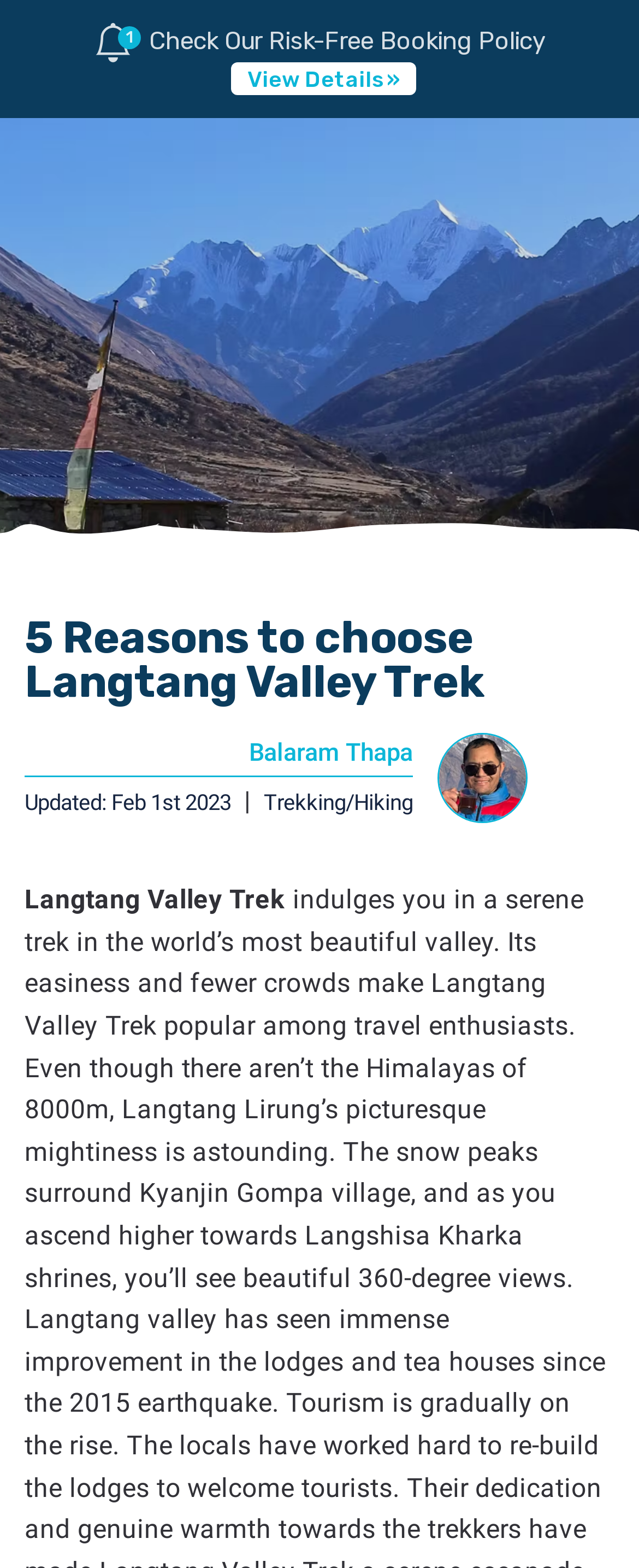Examine the image and give a thorough answer to the following question:
What is the category of the article?

I found the answer by looking at the link with the text 'Trekking/Hiking' which is likely to be the category or tag of the article.